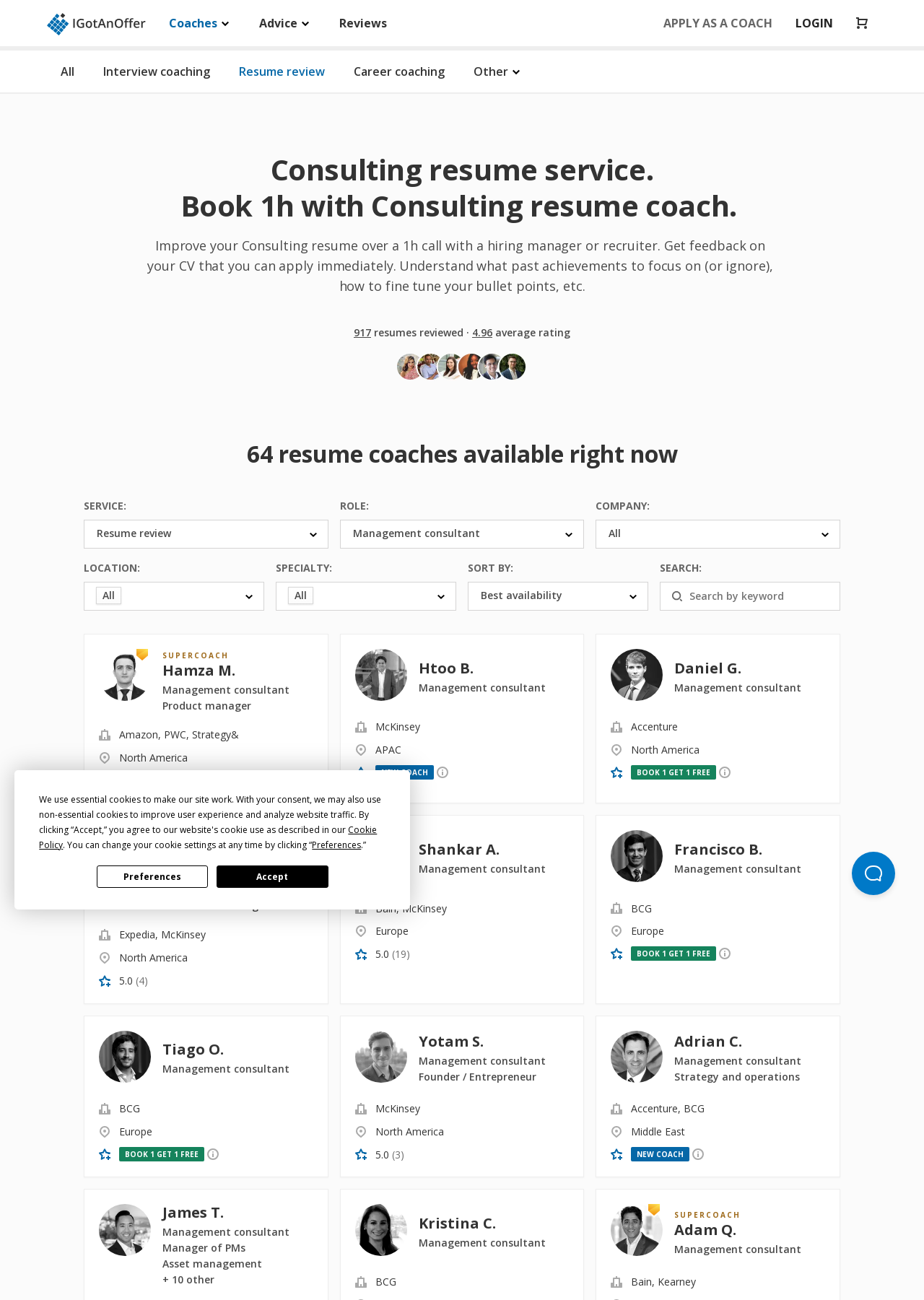Find the bounding box coordinates for the area that should be clicked to accomplish the instruction: "View the profile of Hamza M., an interview coach".

[0.091, 0.488, 0.355, 0.618]